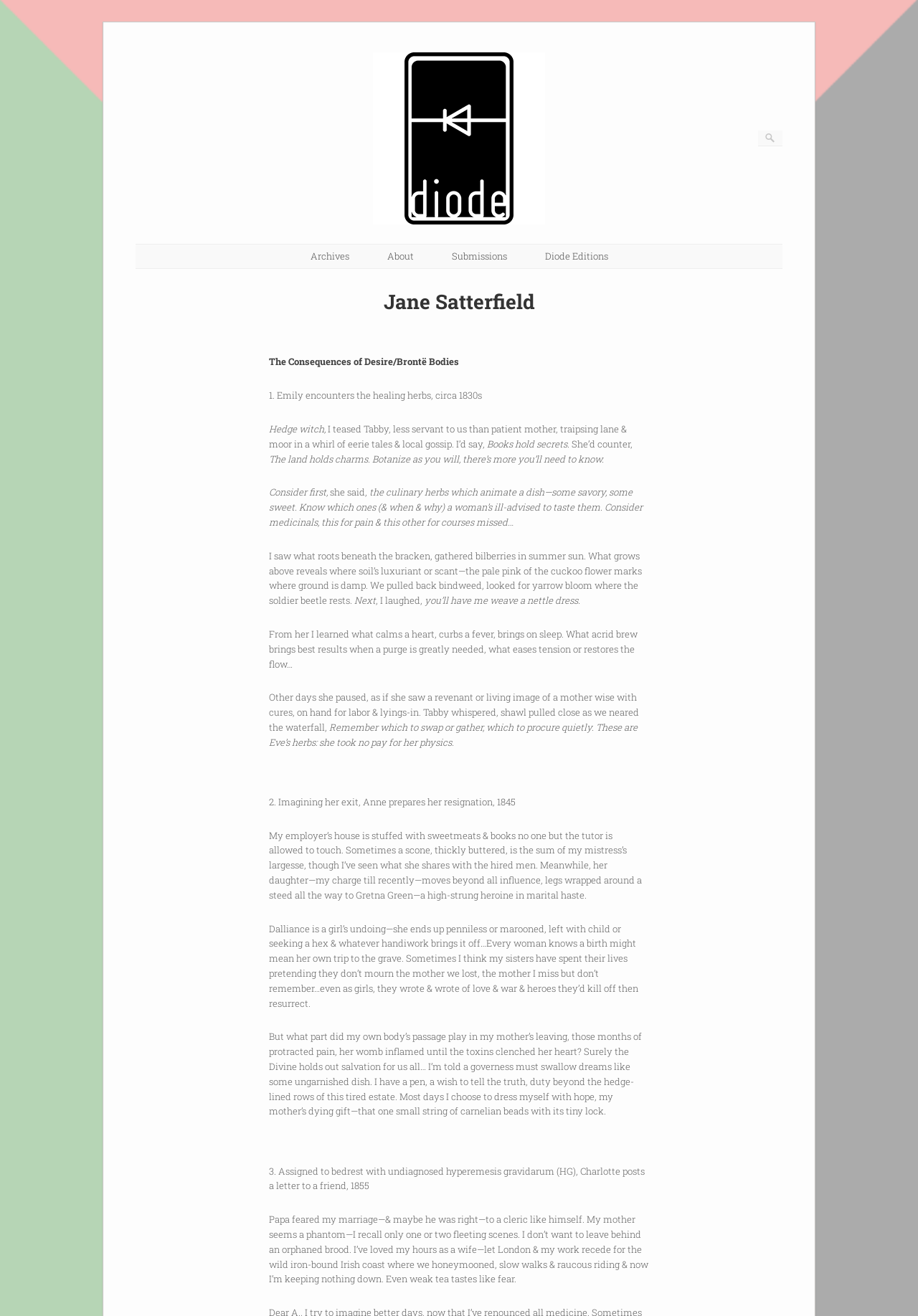What is the author of the poem?
From the image, respond with a single word or phrase.

Jane Satterfield